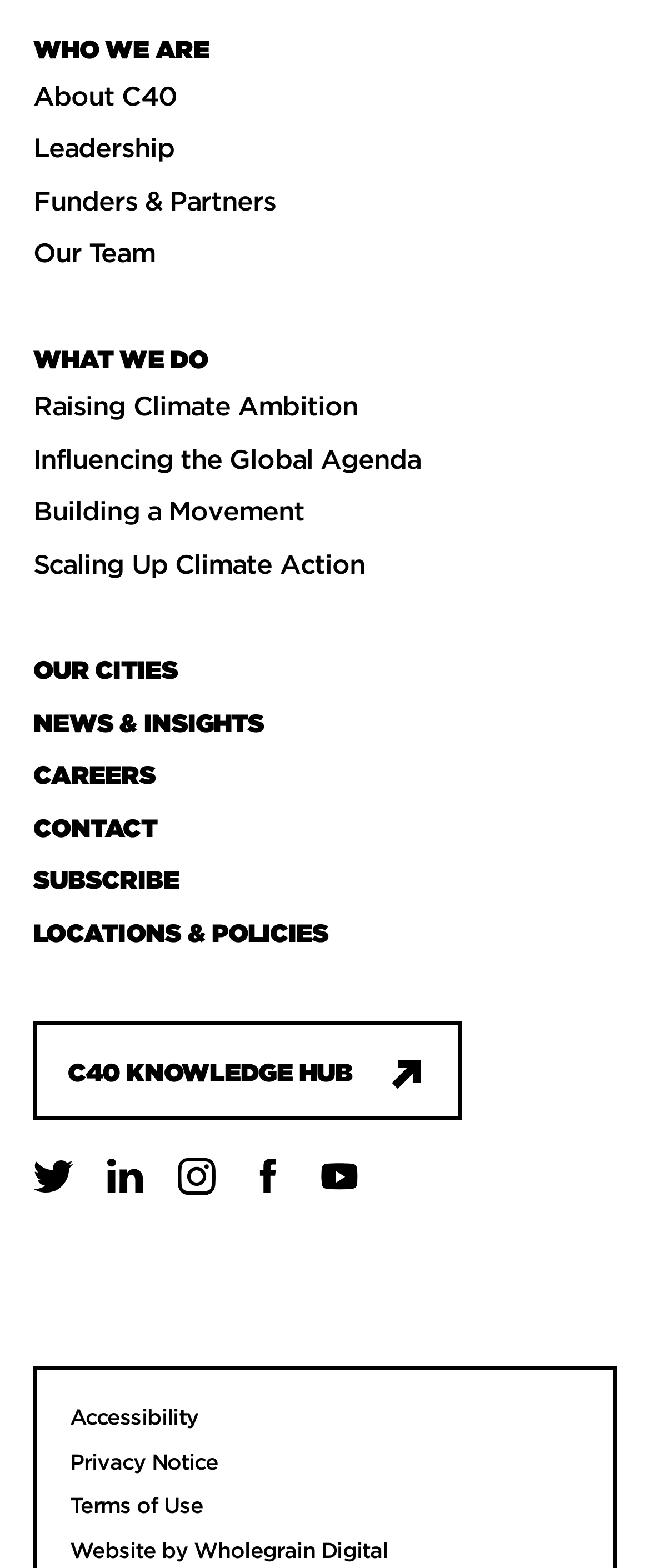Can you specify the bounding box coordinates of the area that needs to be clicked to fulfill the following instruction: "Visit C40's Twitter page"?

[0.045, 0.735, 0.117, 0.765]